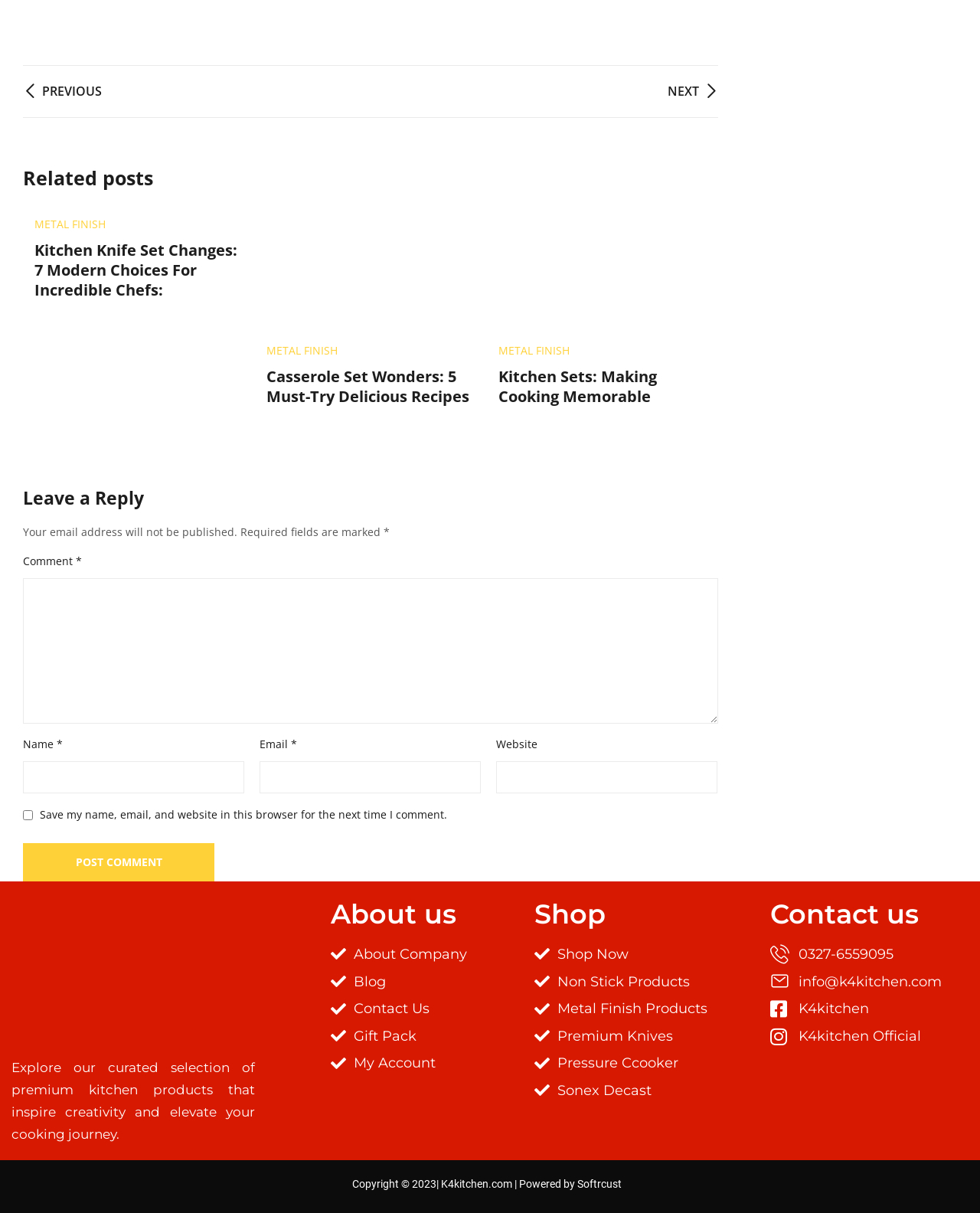Indicate the bounding box coordinates of the element that must be clicked to execute the instruction: "Select the 'METAL FINISH Kitchen Knife Set Changes: 7 Modern Choices For Incredible Chefs:' option". The coordinates should be given as four float numbers between 0 and 1, i.e., [left, top, right, bottom].

[0.023, 0.178, 0.26, 0.247]